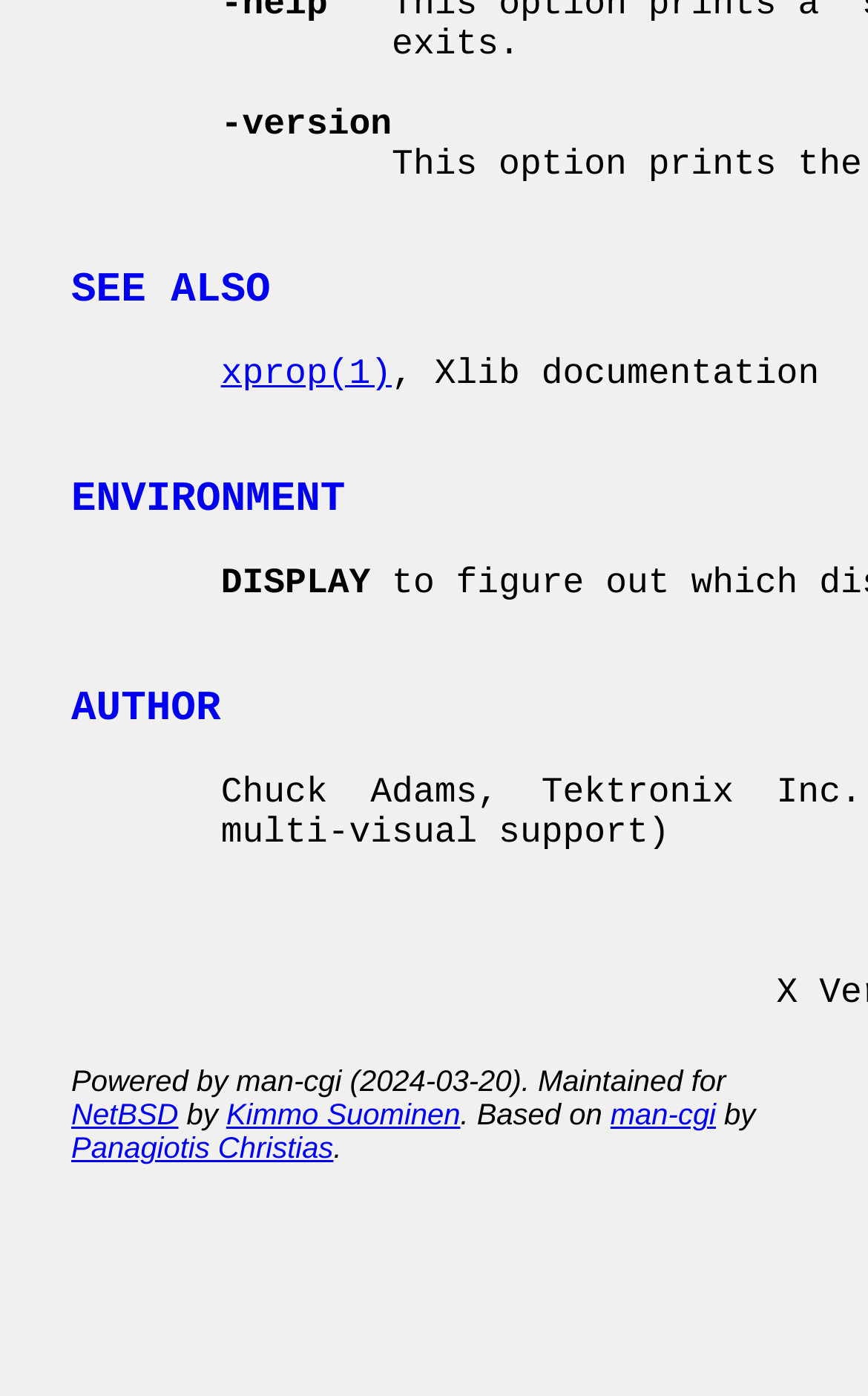Please identify the bounding box coordinates of the area that needs to be clicked to fulfill the following instruction: "Get a quote within 24 hours."

None